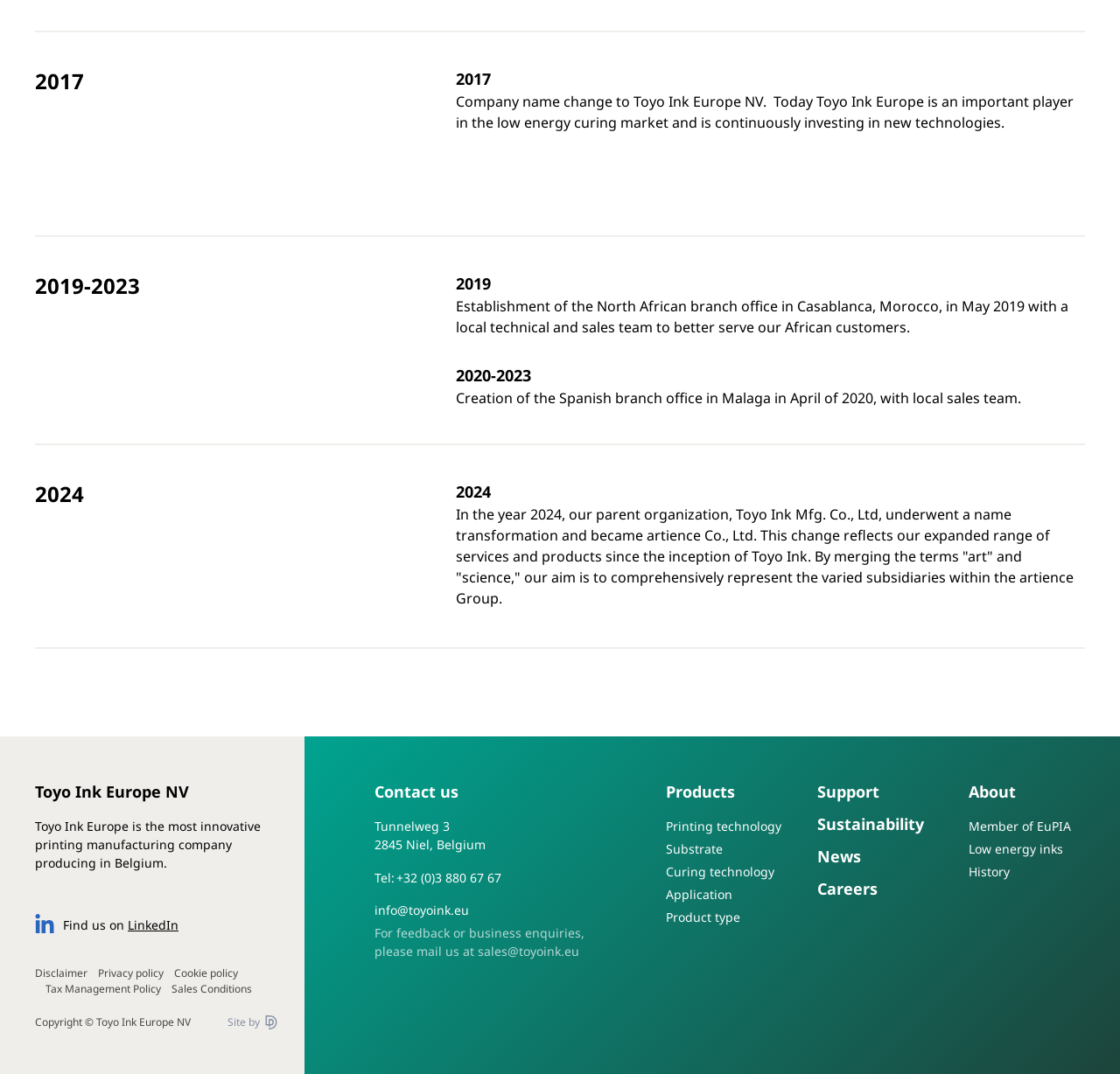Highlight the bounding box coordinates of the element you need to click to perform the following instruction: "View 'Disclaimer'."

[0.031, 0.899, 0.078, 0.914]